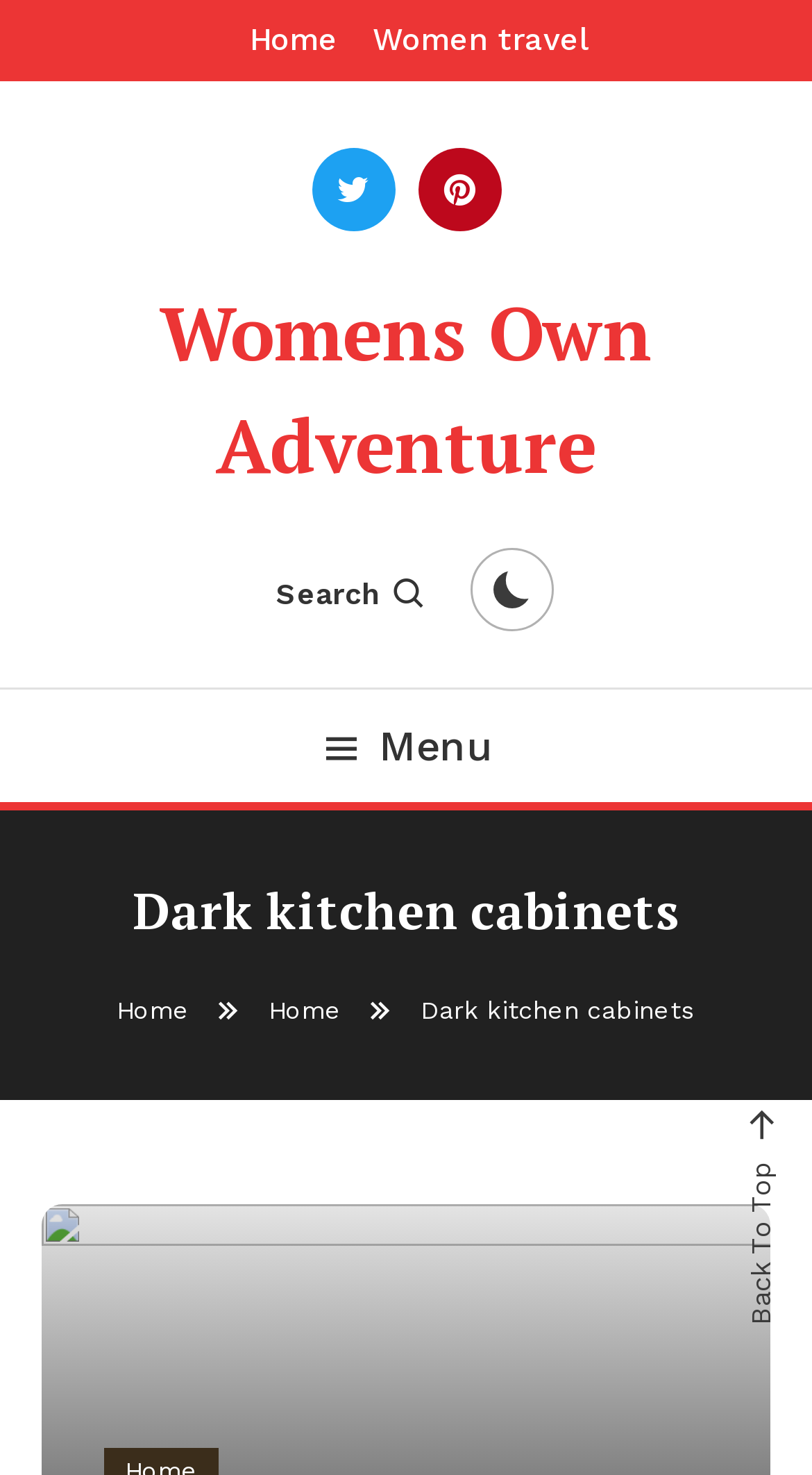Answer the following in one word or a short phrase: 
How many social media links are there?

2